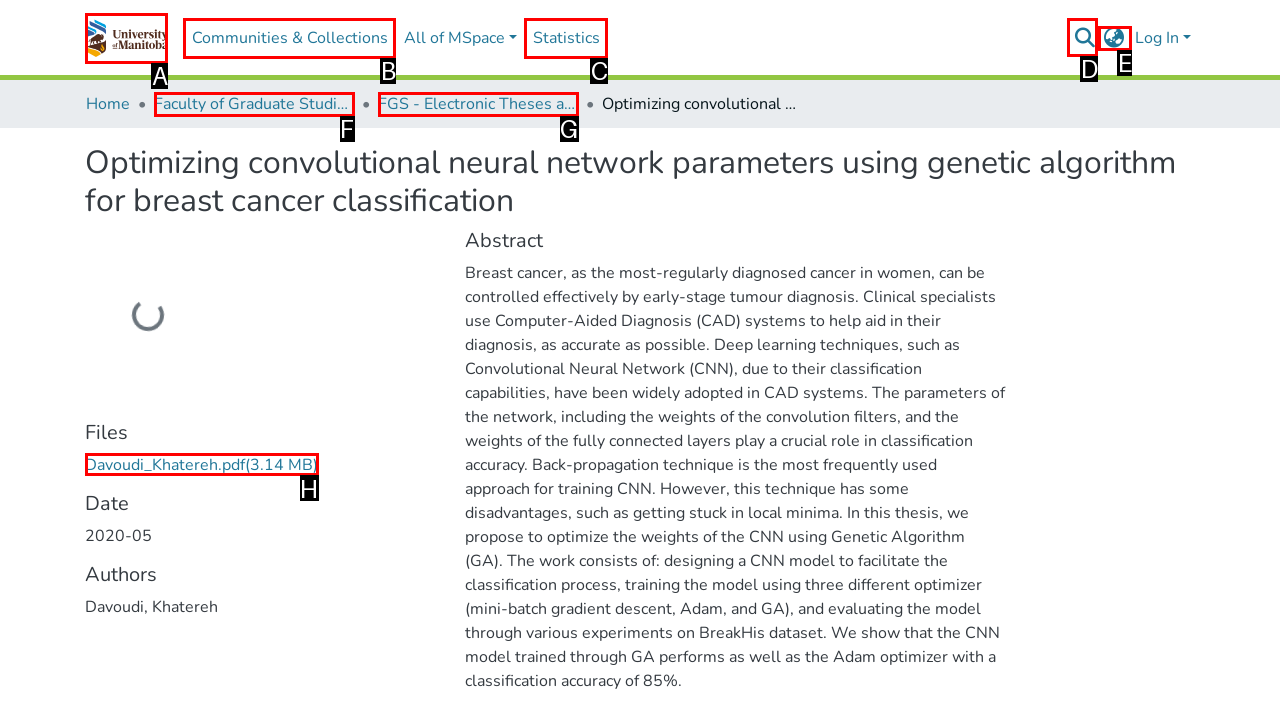Select the appropriate letter to fulfill the given instruction: Switch language
Provide the letter of the correct option directly.

E